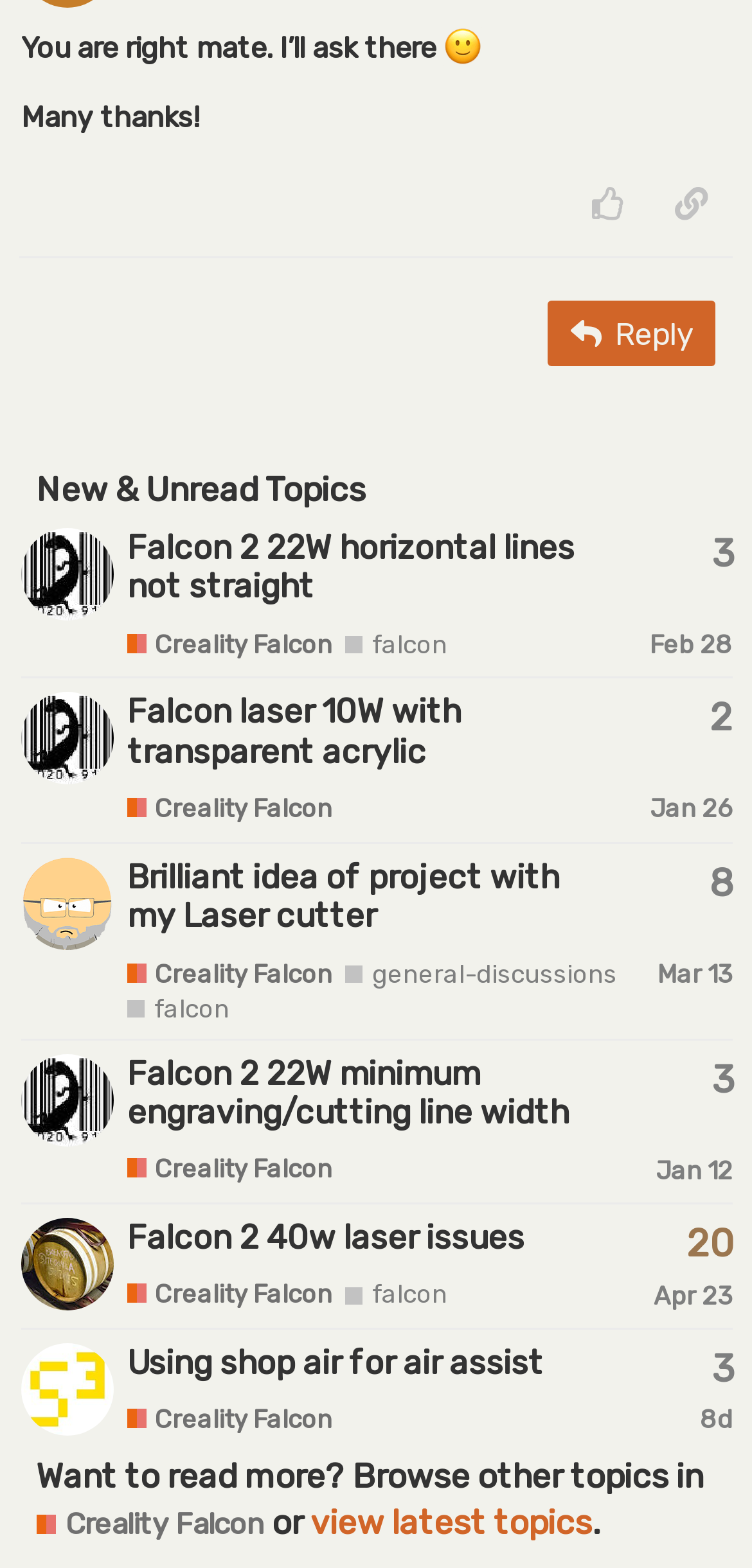Please find the bounding box coordinates of the element that you should click to achieve the following instruction: "View topic 'Falcon 2 22W horizontal lines not straight'". The coordinates should be presented as four float numbers between 0 and 1: [left, top, right, bottom].

[0.169, 0.336, 0.764, 0.386]